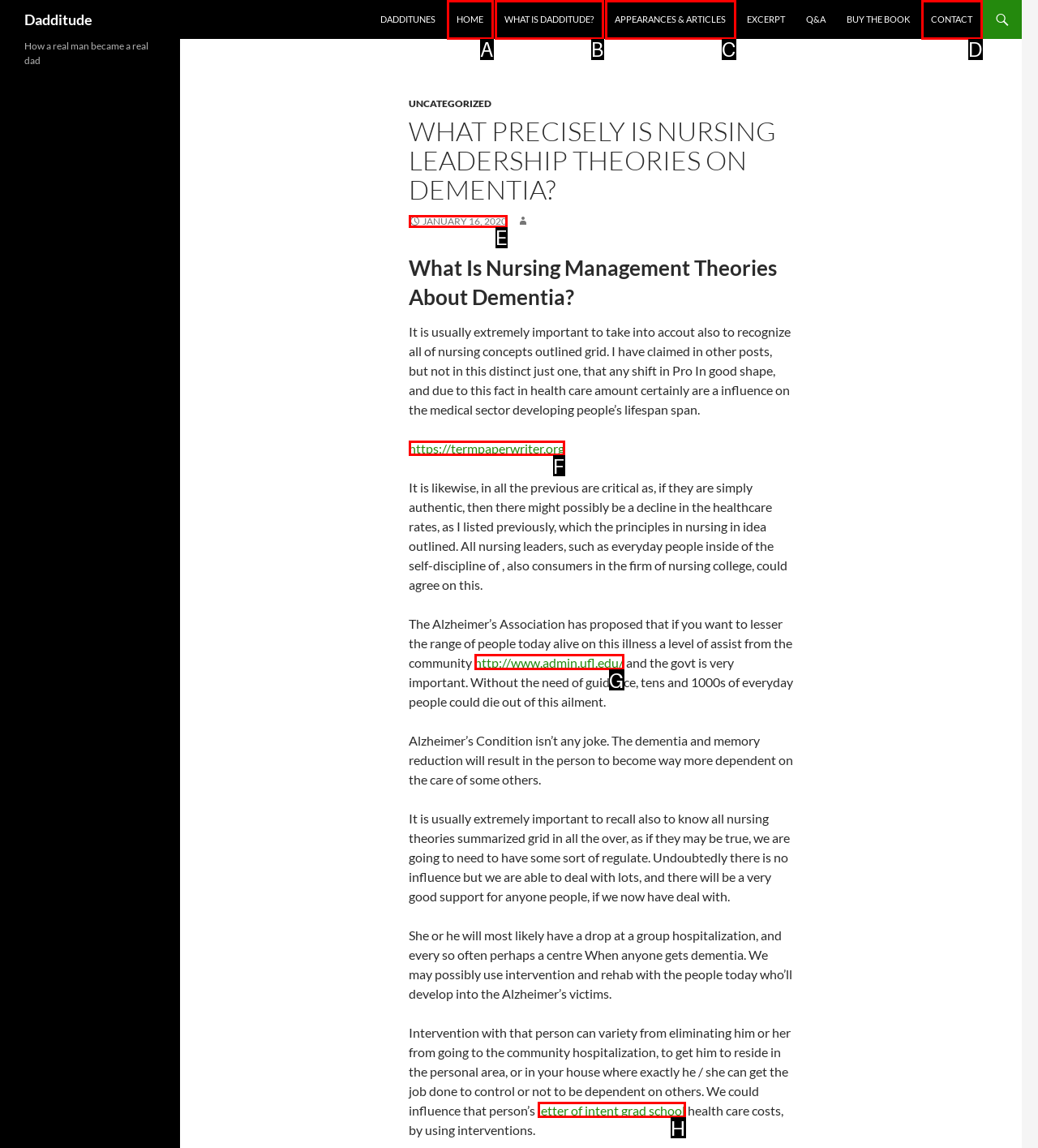Select the appropriate HTML element to click for the following task: Follow the link to 'https://termpaperwriter.org'
Answer with the letter of the selected option from the given choices directly.

F